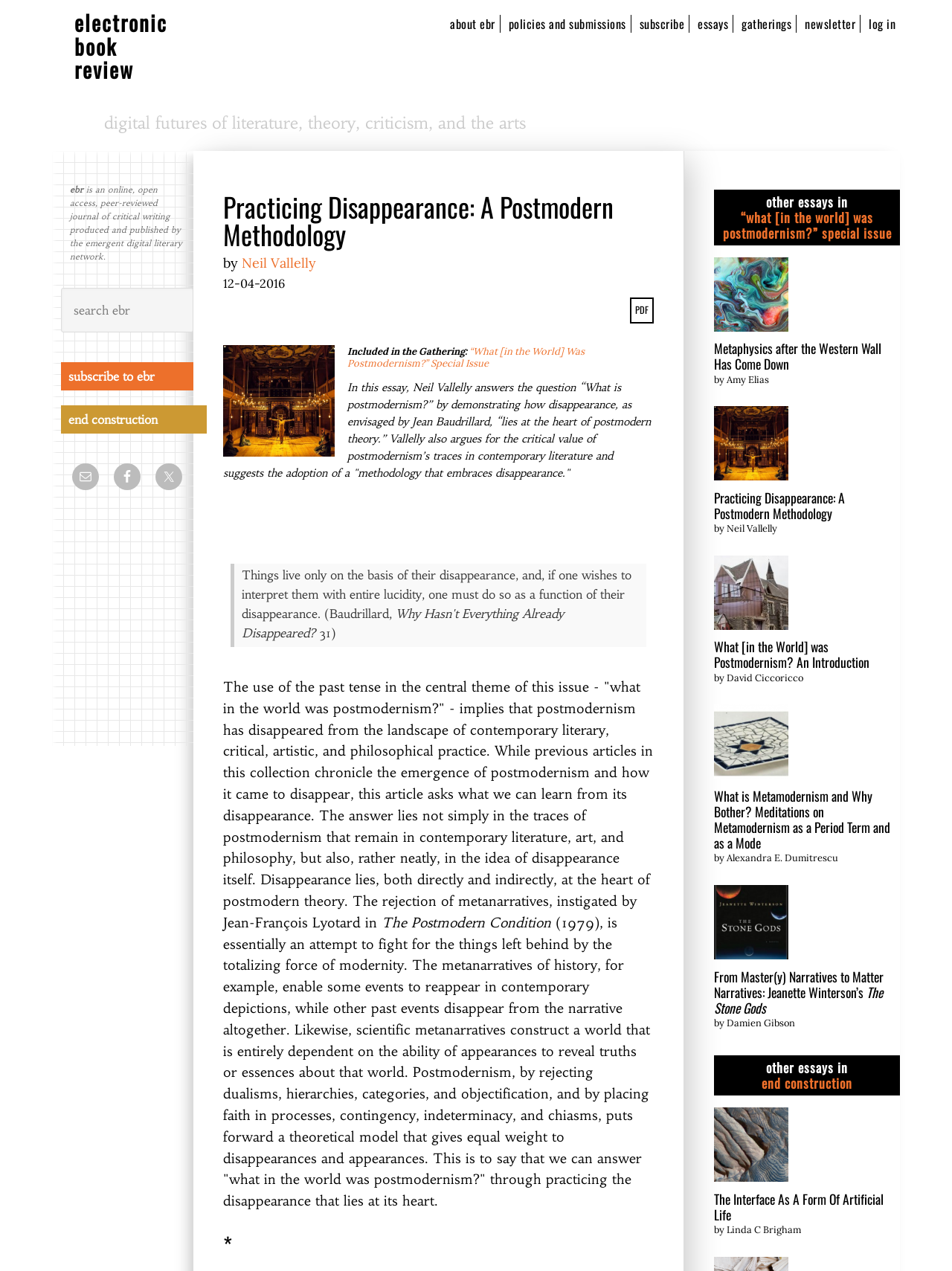Detail the webpage's structure and highlights in your description.

This webpage is an online journal article titled "Practicing Disappearance: A Postmodern Methodology" by Neil Vallelly, published on the electronic book review (ebr) website. The article is part of a special issue titled "What [in the World] Was Postmodernism?" and explores the concept of disappearance in postmodern theory.

At the top of the page, there are several links to skip to different sections of the website, including primary navigation, main content, primary sidebar, secondary sidebar, and footer. Below these links, there is a navigation menu with links to various sections of the website, including "about ebr", "policies and submissions", "subscribe", "essays", "gatherings", "newsletter", and "log in".

The main content of the page is divided into two columns. The left column contains the article title, author's name, and publication date, followed by a brief summary of the article. The article itself is a lengthy piece of text that discusses the concept of disappearance in postmodern theory, citing Jean Baudrillard and other philosophers.

The right column contains a sidebar with links to other essays in the same special issue, including "Metaphysics after the Western Wall Has Come Down", "What [in the World] Was Postmodernism? An Introduction", and "From Master(y) Narratives to Matter Narratives: Jeanette Winterson’s The Stone Gods". There are also links to other sections of the website, including "end construction" and "secondary sidebar".

At the bottom of the page, there is a secondary sidebar with links to subscribe to ebr, search the website, and follow ebr on social media platforms such as Email, Facebook, and Twitter.